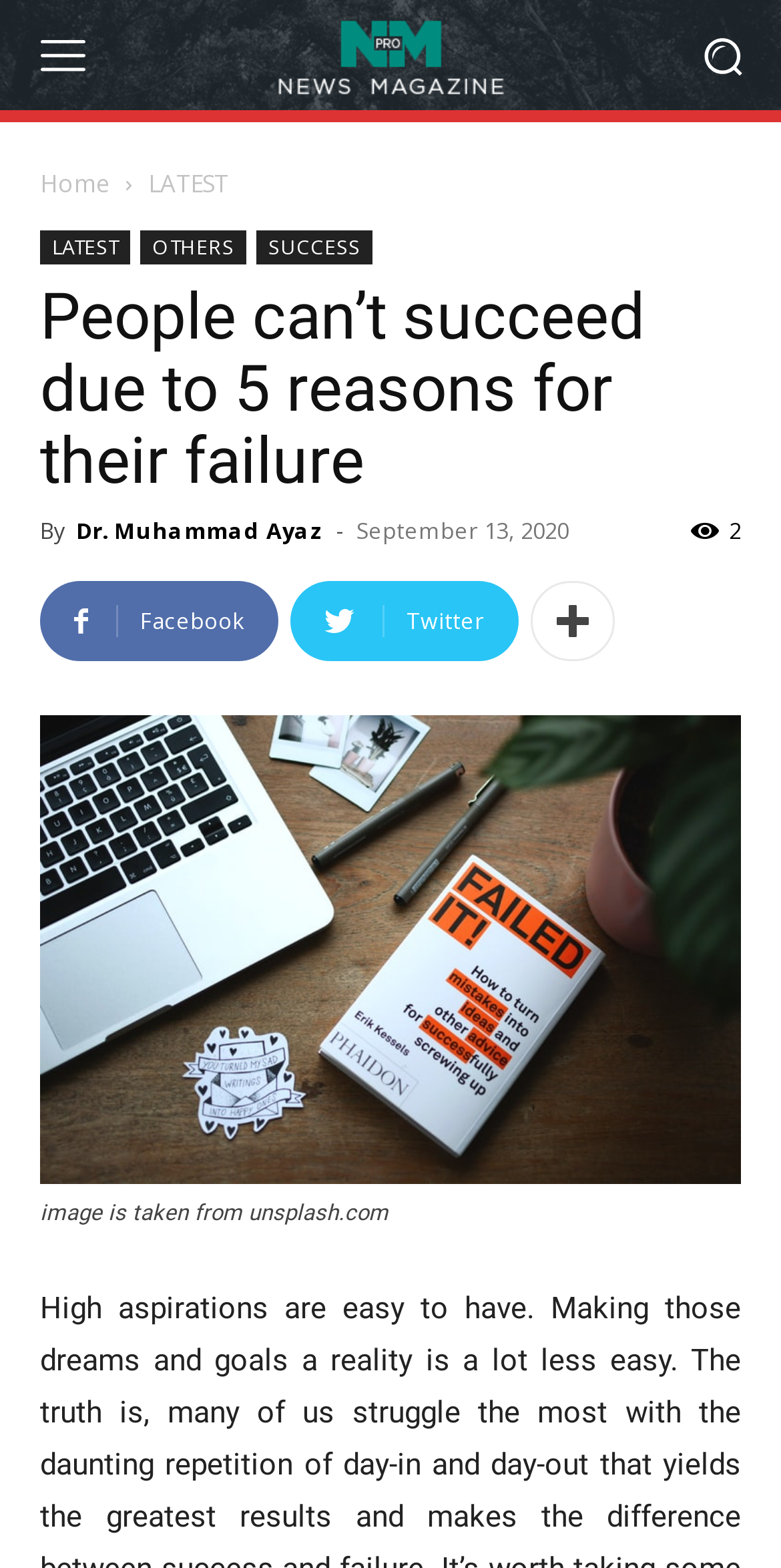How many social media links are present in the article?
Please provide a single word or phrase based on the screenshot.

3